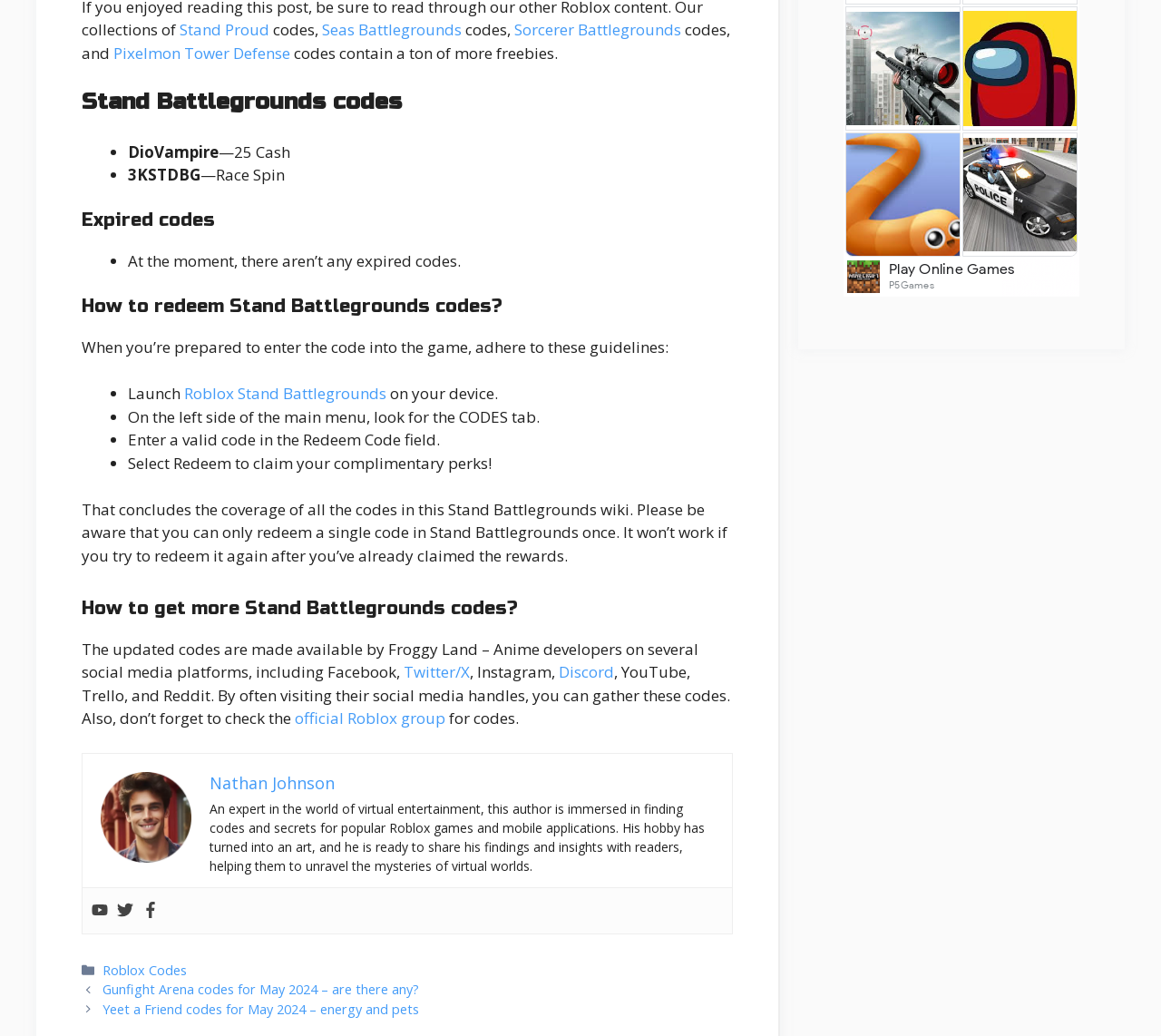Please specify the bounding box coordinates for the clickable region that will help you carry out the instruction: "Go to home page".

None